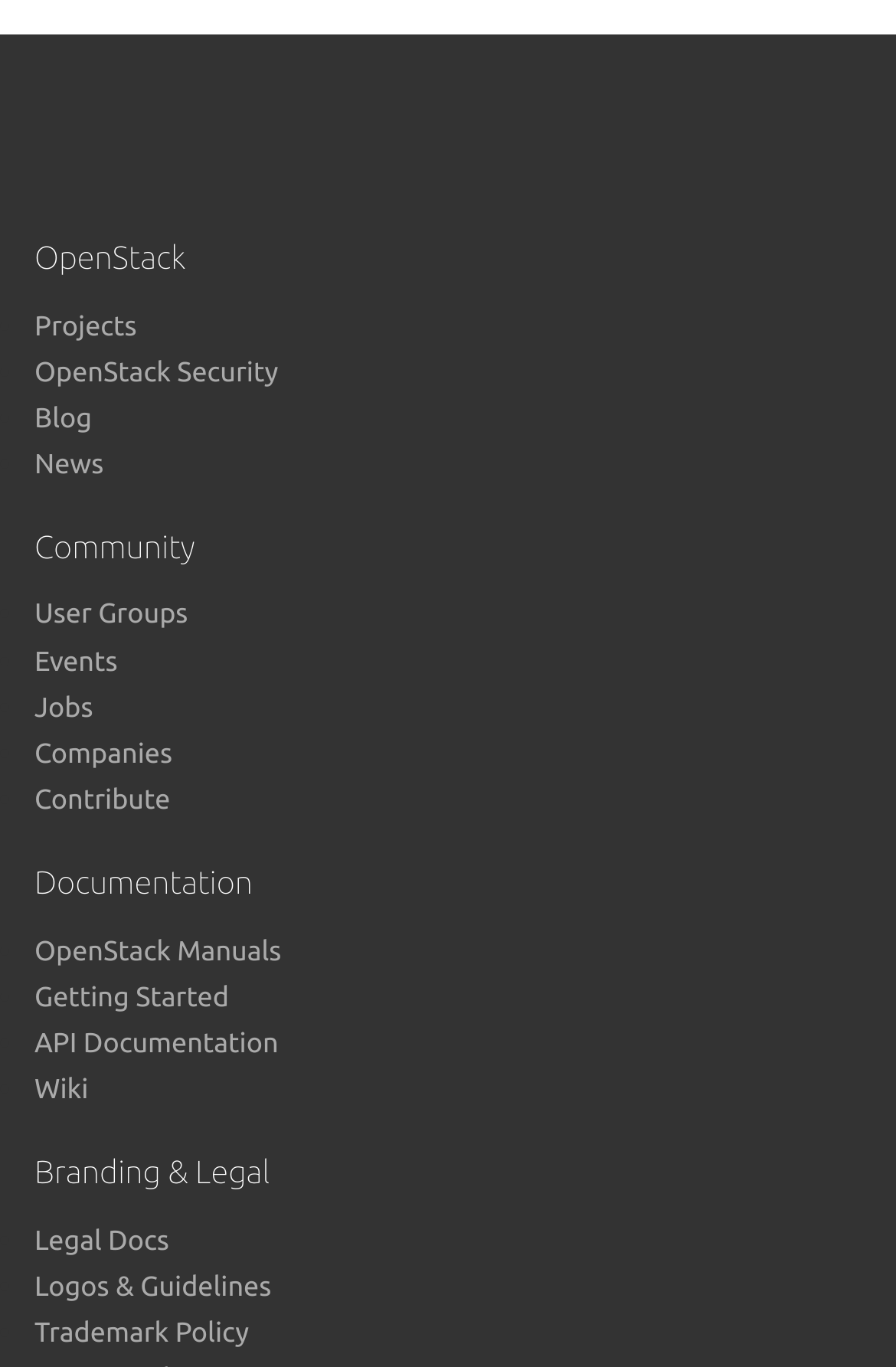Please identify the bounding box coordinates of the element's region that I should click in order to complete the following instruction: "View User Groups". The bounding box coordinates consist of four float numbers between 0 and 1, i.e., [left, top, right, bottom].

[0.038, 0.439, 0.21, 0.461]